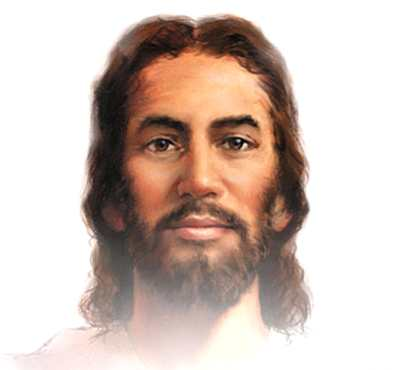Based on the image, provide a detailed response to the question:
Is the image related to religious themes?

The image description mentions Jesus Christ, religious texts, and themes of love, kindness, and compassion, which are all closely related to religious beliefs and teachings, indicating that the image is indeed related to religious themes.